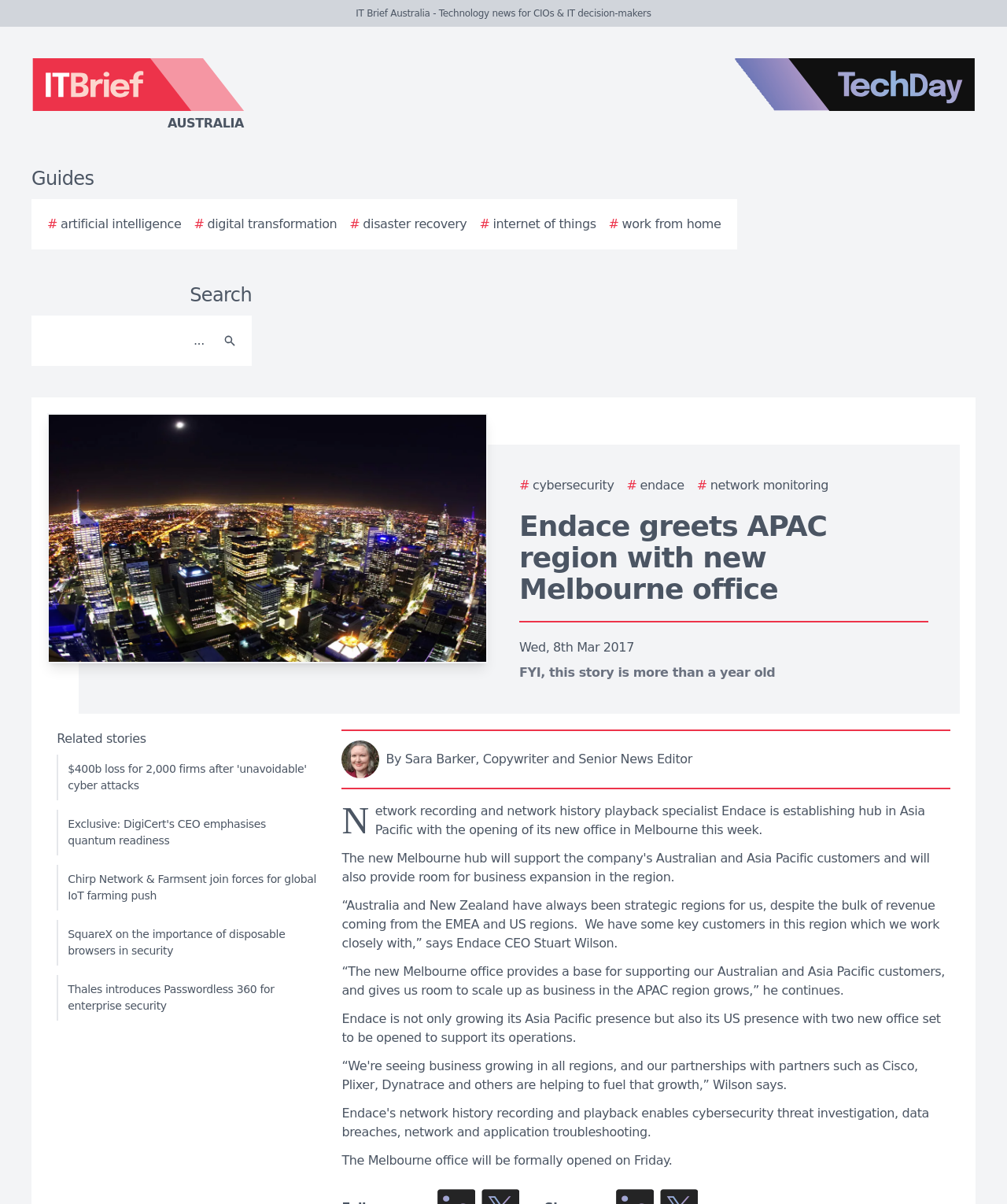Offer a meticulous description of the webpage's structure and content.

The webpage appears to be a news article from IT Brief Australia, a technology news website for CIOs and IT decision-makers. At the top of the page, there is a logo of IT Brief Australia on the left and a TechDay logo on the right. Below the logos, there are several links to guides and topics such as artificial intelligence, digital transformation, and cybersecurity.

In the middle of the page, there is a search bar with a search button on the right. Below the search bar, there is a large image related to the story. The main article title, "Endace greets APAC region with new Melbourne office", is displayed prominently in a heading. The article is dated Wed, 8th Mar 2017, and there is a note indicating that the story is more than a year old.

The article itself is divided into several paragraphs, with quotes from Endace CEO Stuart Wilson. The text describes Endace's expansion into the Asia Pacific region with the opening of a new office in Melbourne, as well as its plans to grow its presence in the US.

On the right side of the article, there is a section titled "Related stories" with links to five other news articles on various topics such as cybersecurity, IoT farming, and enterprise security. At the bottom of the page, there is an author image and a brief description of the author, Sara Barker, Copywriter and Senior News Editor.